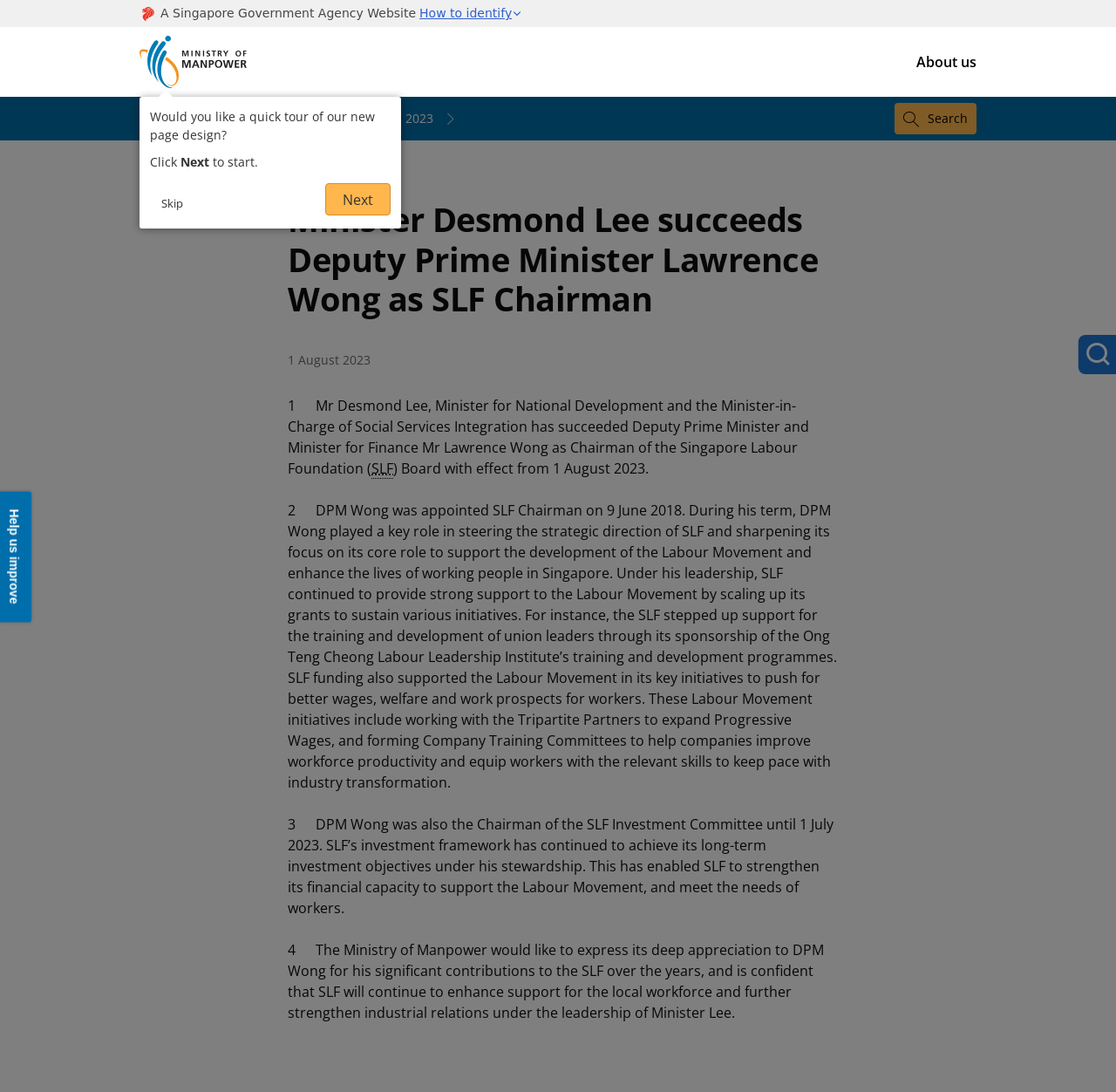Can you find the bounding box coordinates for the element to click on to achieve the instruction: "Click the 'Building Instructions' link"?

None